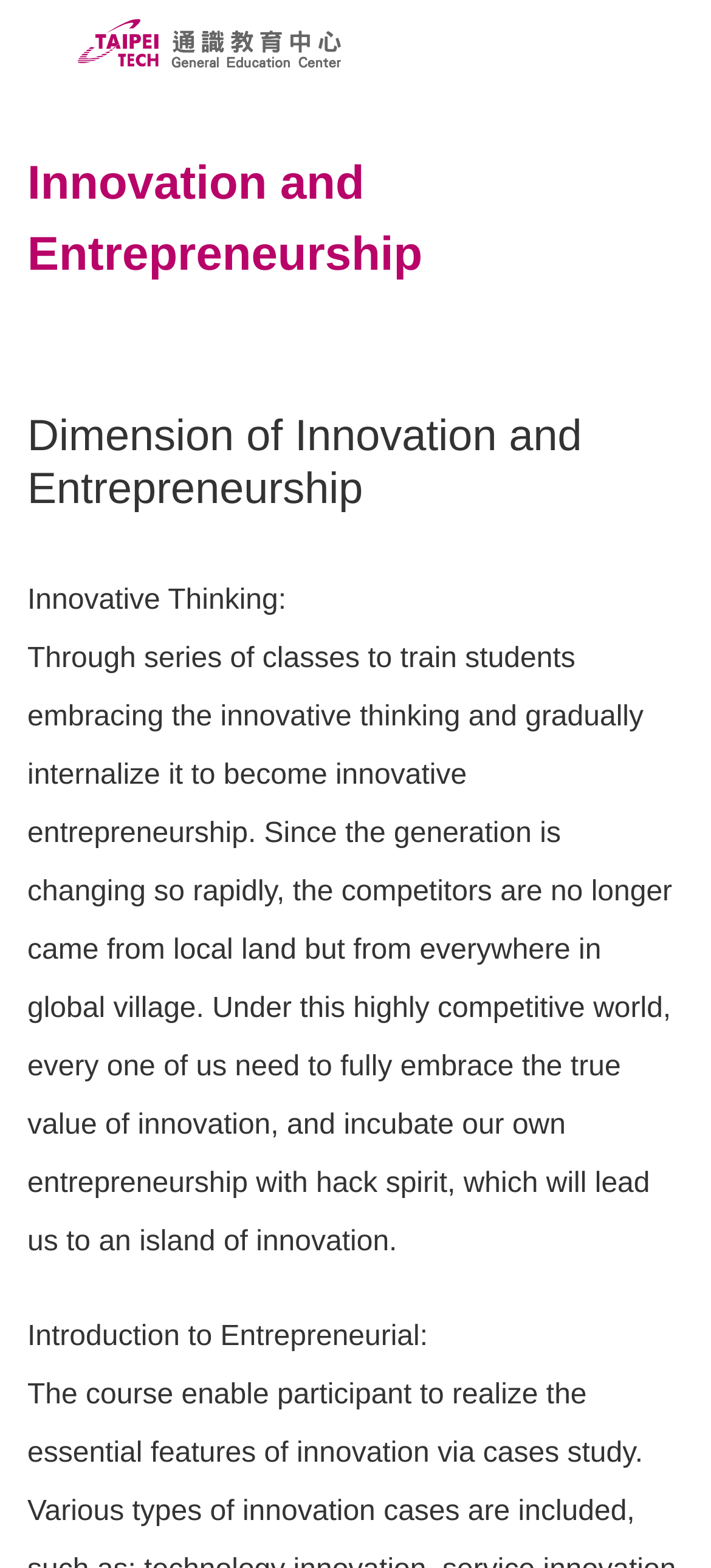Answer the question in a single word or phrase:
What is the second dimension of innovation and entrepreneurship?

Not mentioned